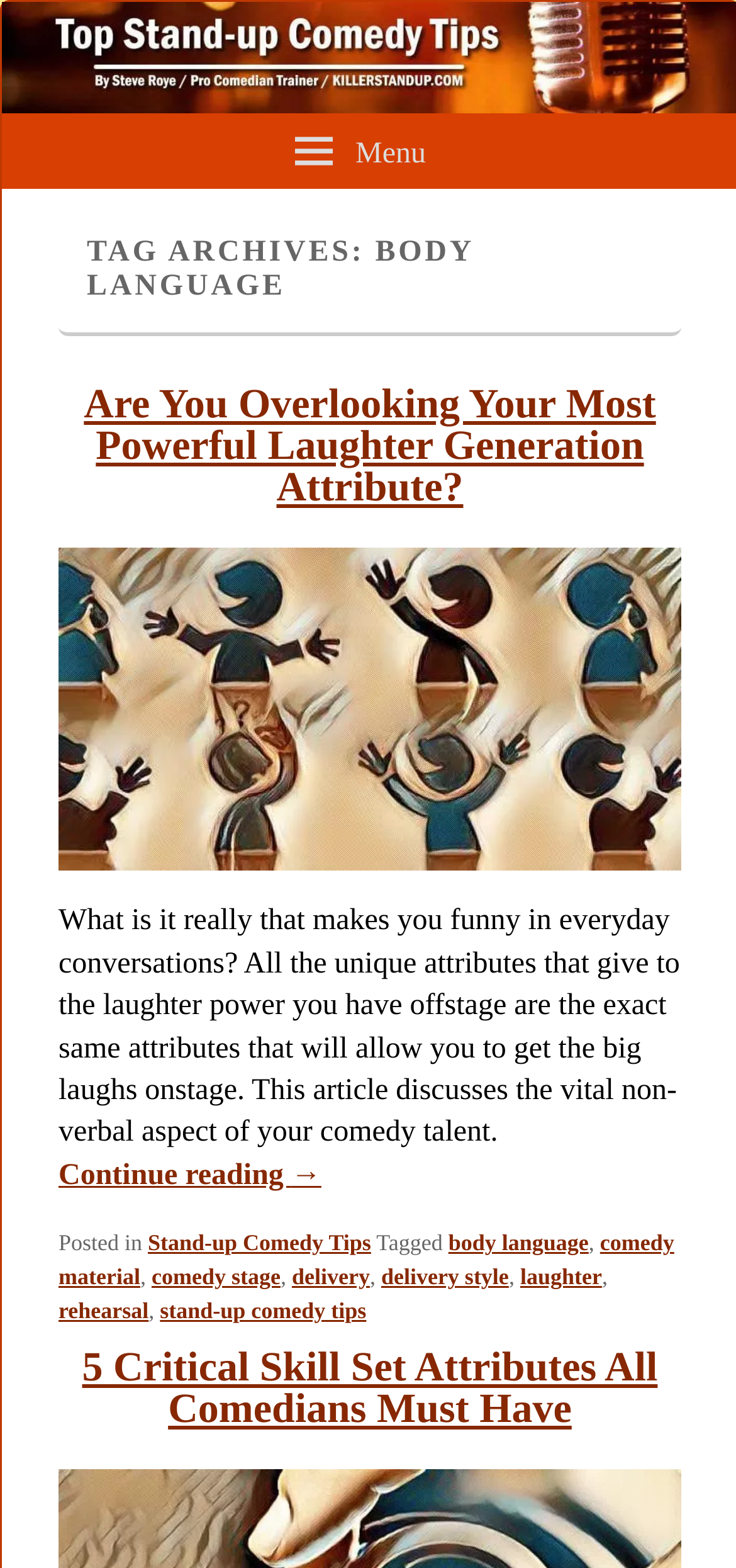Please determine the bounding box coordinates for the UI element described as: "stand-up comedy tips".

[0.217, 0.828, 0.498, 0.844]